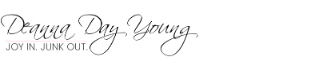Give an elaborate caption for the image.

The image features the name and tagline of Deanna Day Young, elegantly presented in a stylized font. The name "Deanna Day Young" is prominently displayed at the top, showcasing a blend of script and serif styles that evoke a sense of personal connection and warmth. Below the name, the tagline reads "JOY IN. JUNK OUT." in a modern, straightforward font, suggesting a philosophy of finding joy while letting go of excess or clutter. This design reflects a brand image centered around simplicity, positivity, and a creative approach to life.